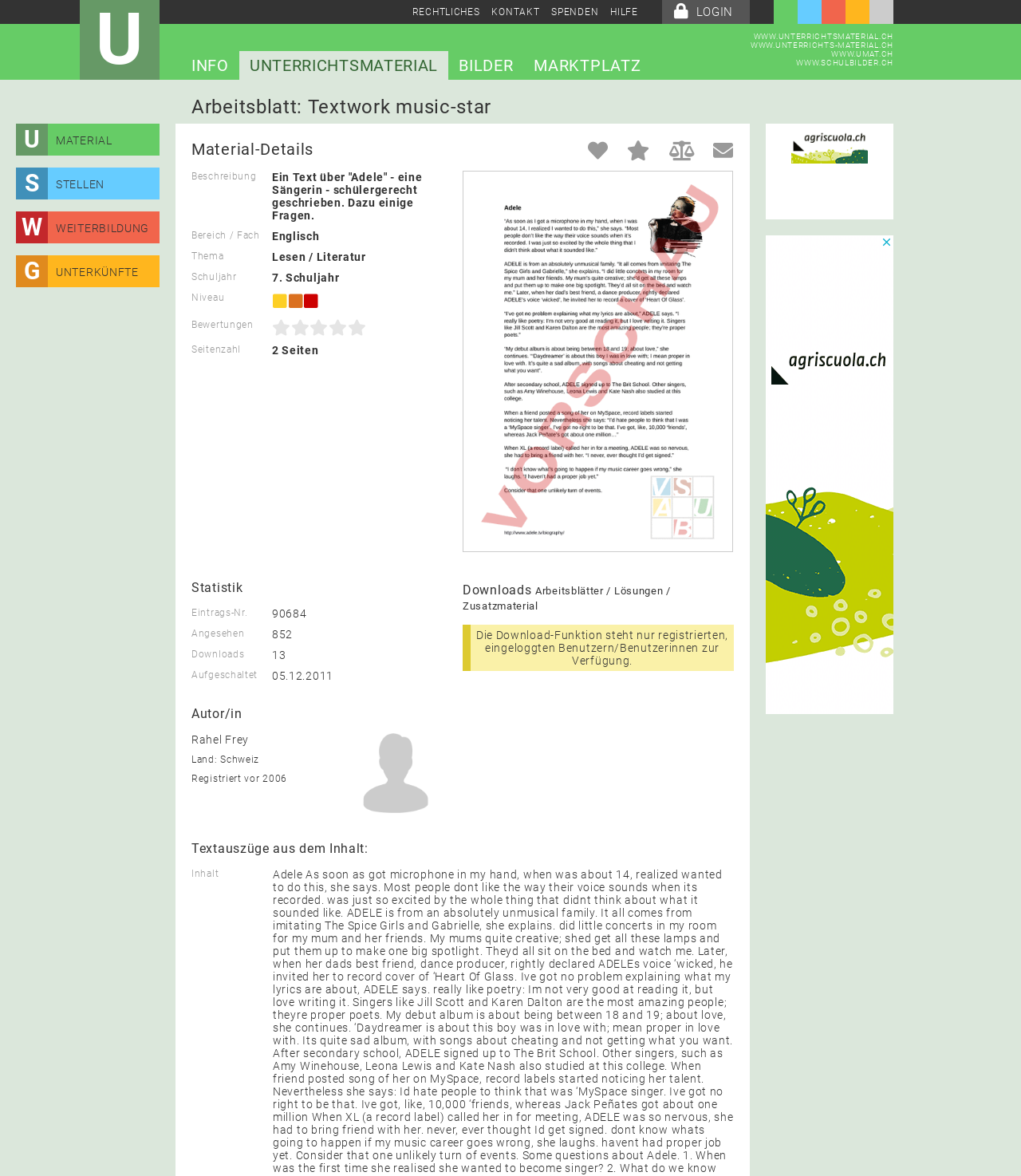Kindly determine the bounding box coordinates for the area that needs to be clicked to execute this instruction: "View post 'Sick Missionary Meets The Prophet'".

None